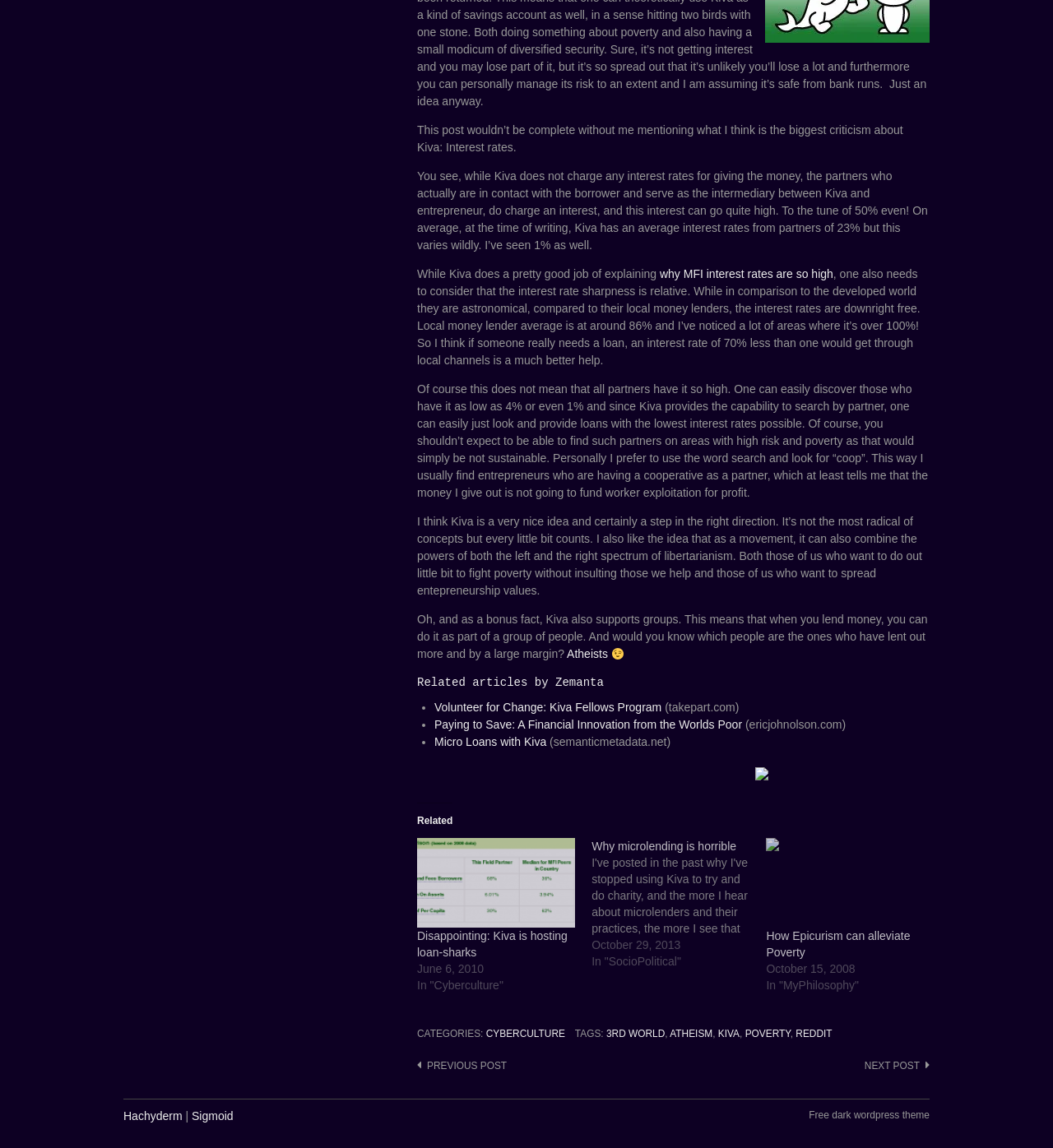Please specify the bounding box coordinates of the clickable section necessary to execute the following command: "Read 'Related articles by Zemanta'".

[0.396, 0.588, 0.883, 0.603]